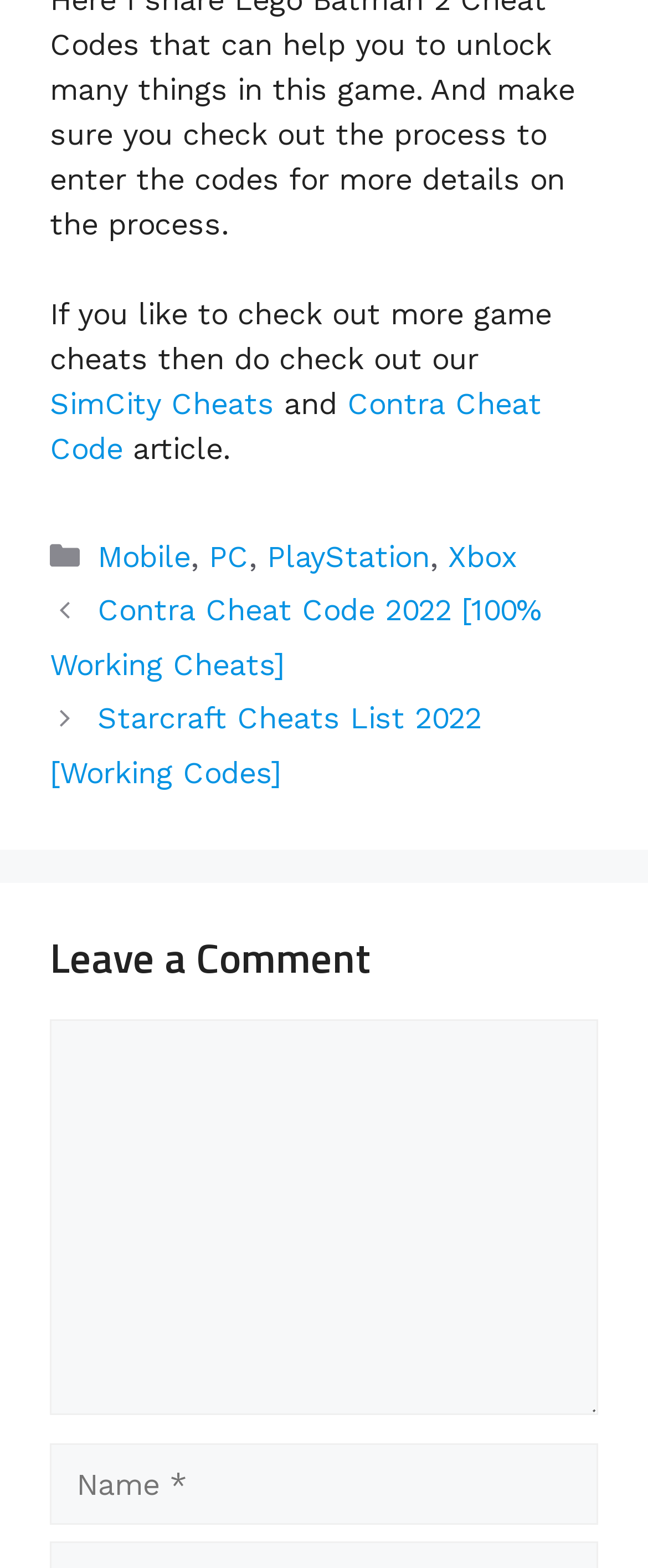What categories of games are available on this website?
Based on the image, give a concise answer in the form of a single word or short phrase.

Mobile, PC, PlayStation, Xbox